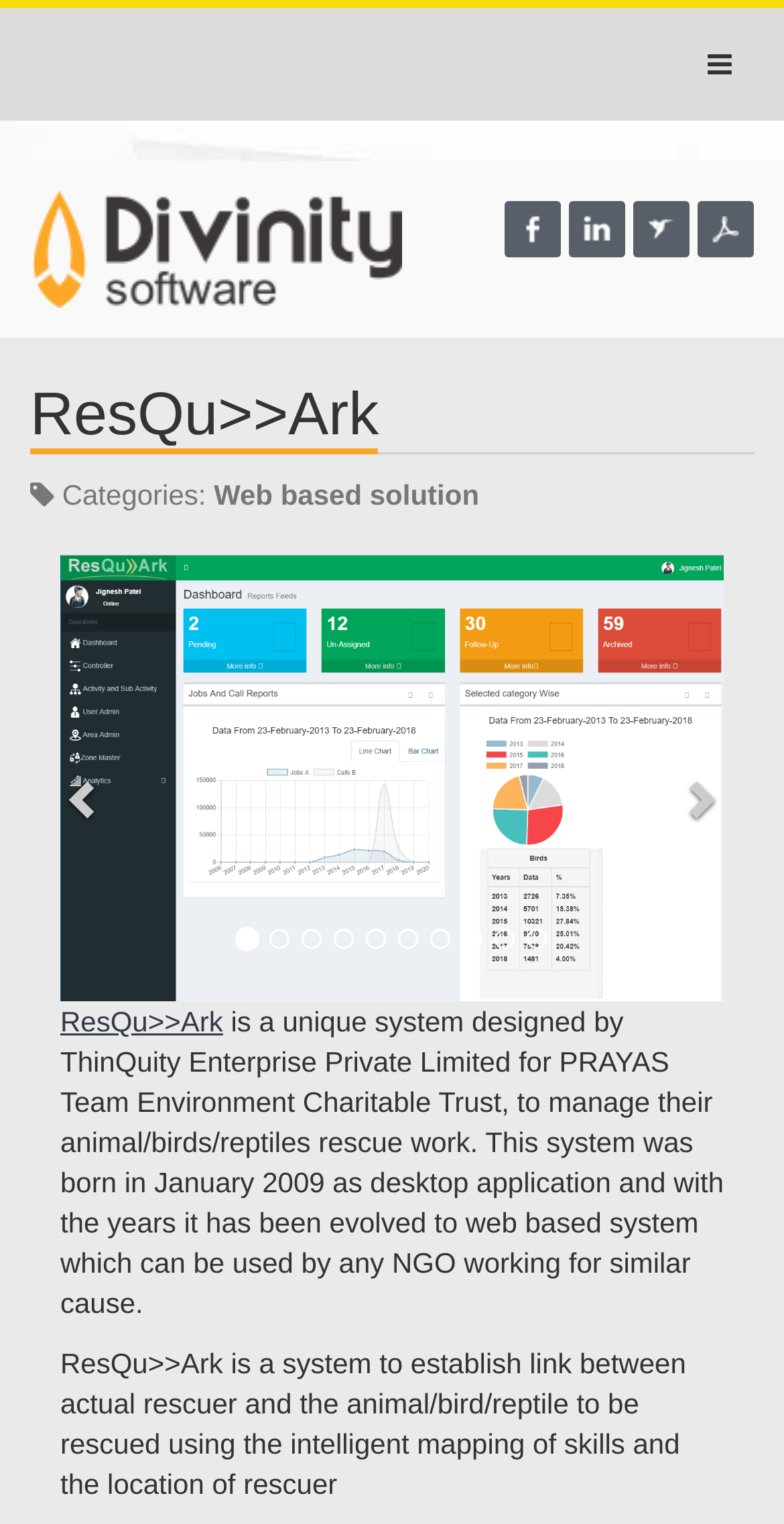Predict the bounding box coordinates of the UI element that matches this description: "Toggle navigation". The coordinates should be in the format [left, top, right, bottom] with each value between 0 and 1.

[0.874, 0.016, 0.962, 0.069]